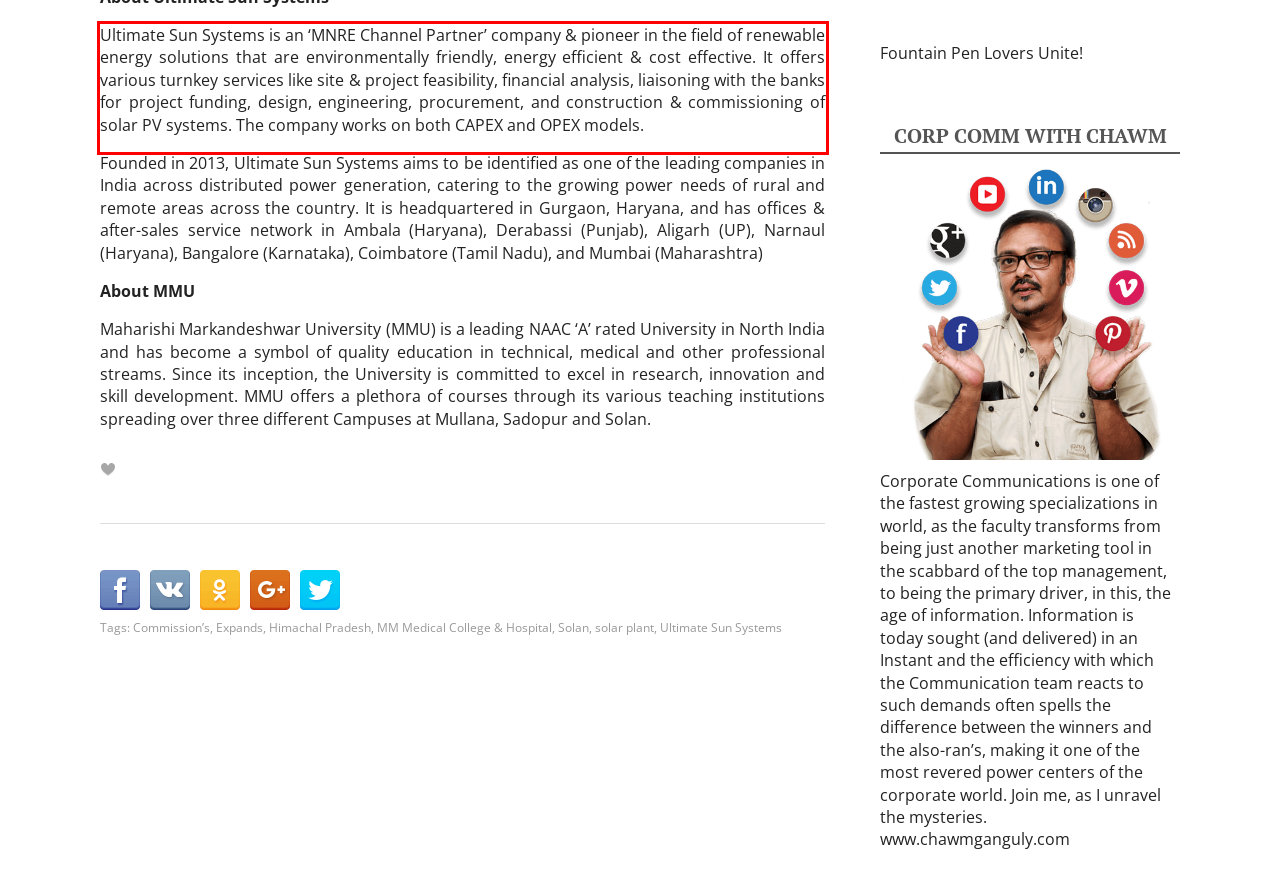Please take the screenshot of the webpage, find the red bounding box, and generate the text content that is within this red bounding box.

Ultimate Sun Systems is an ‘MNRE Channel Partner’ company & pioneer in the field of renewable energy solutions that are environmentally friendly, energy efficient & cost effective. It offers various turnkey services like site & project feasibility, financial analysis, liaisoning with the banks for project funding, design, engineering, procurement, and construction & commissioning of solar PV systems. The company works on both CAPEX and OPEX models.